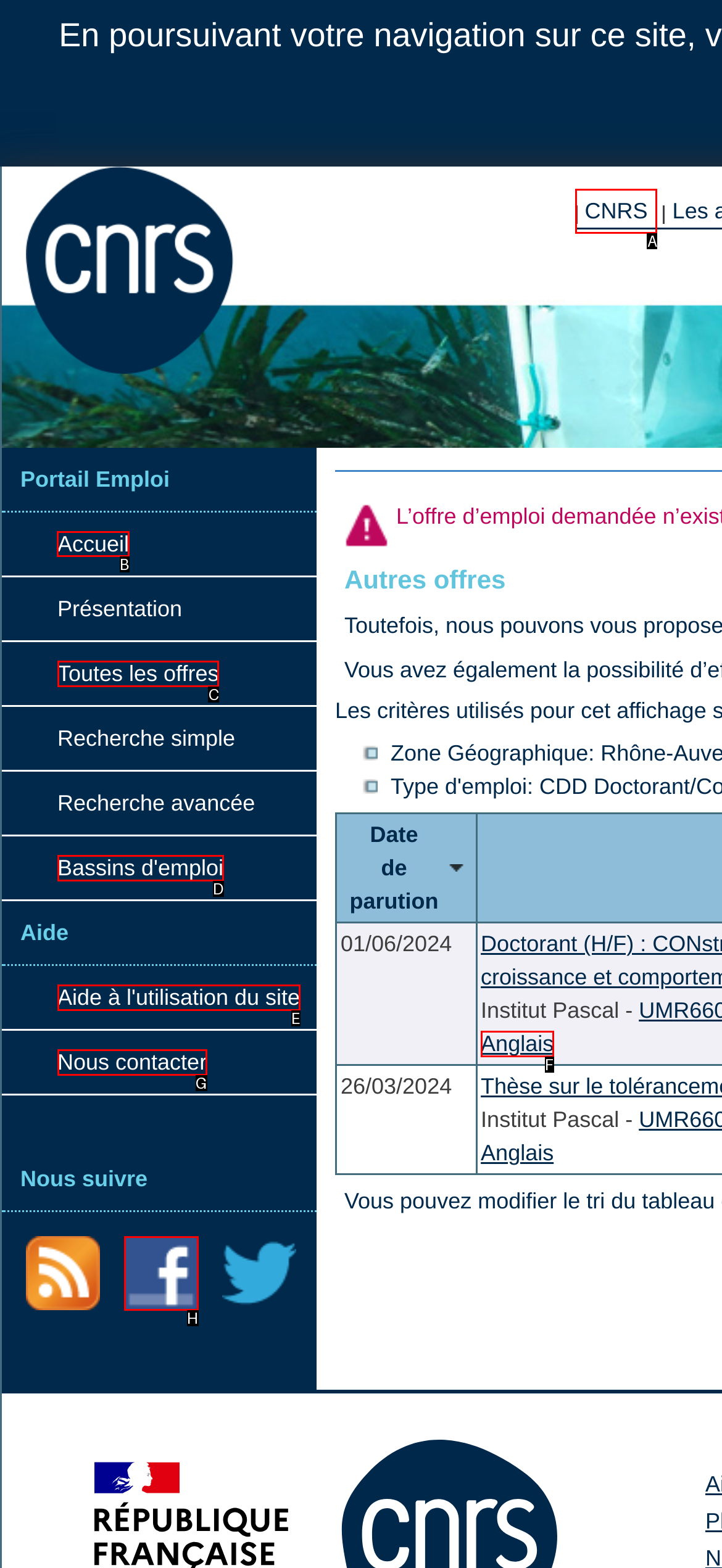To perform the task "Click the link to go to the homepage", which UI element's letter should you select? Provide the letter directly.

B